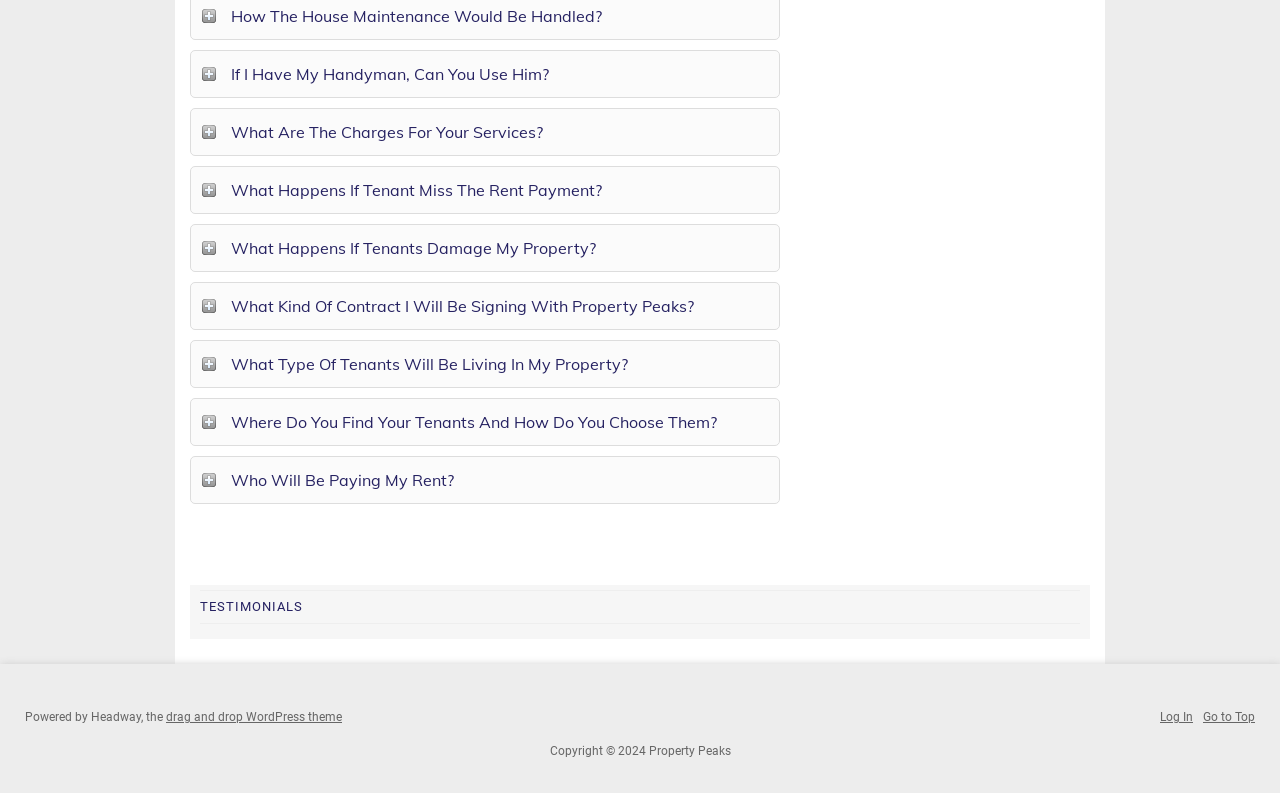Given the description: "drag and drop WordPress theme", determine the bounding box coordinates of the UI element. The coordinates should be formatted as four float numbers between 0 and 1, [left, top, right, bottom].

[0.13, 0.896, 0.267, 0.913]